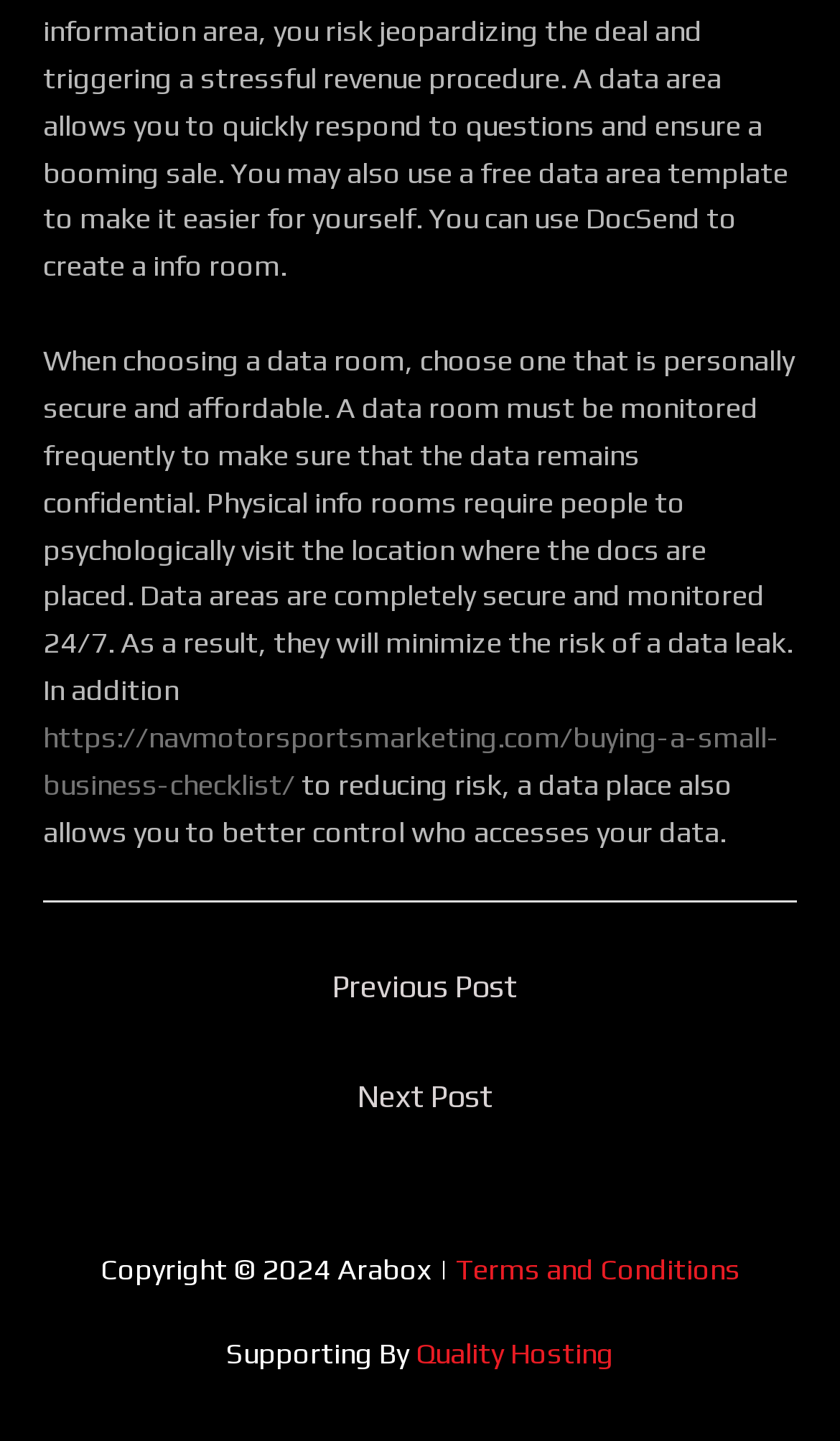Provide a one-word or one-phrase answer to the question:
What is the supporting organization?

Quality Hosting